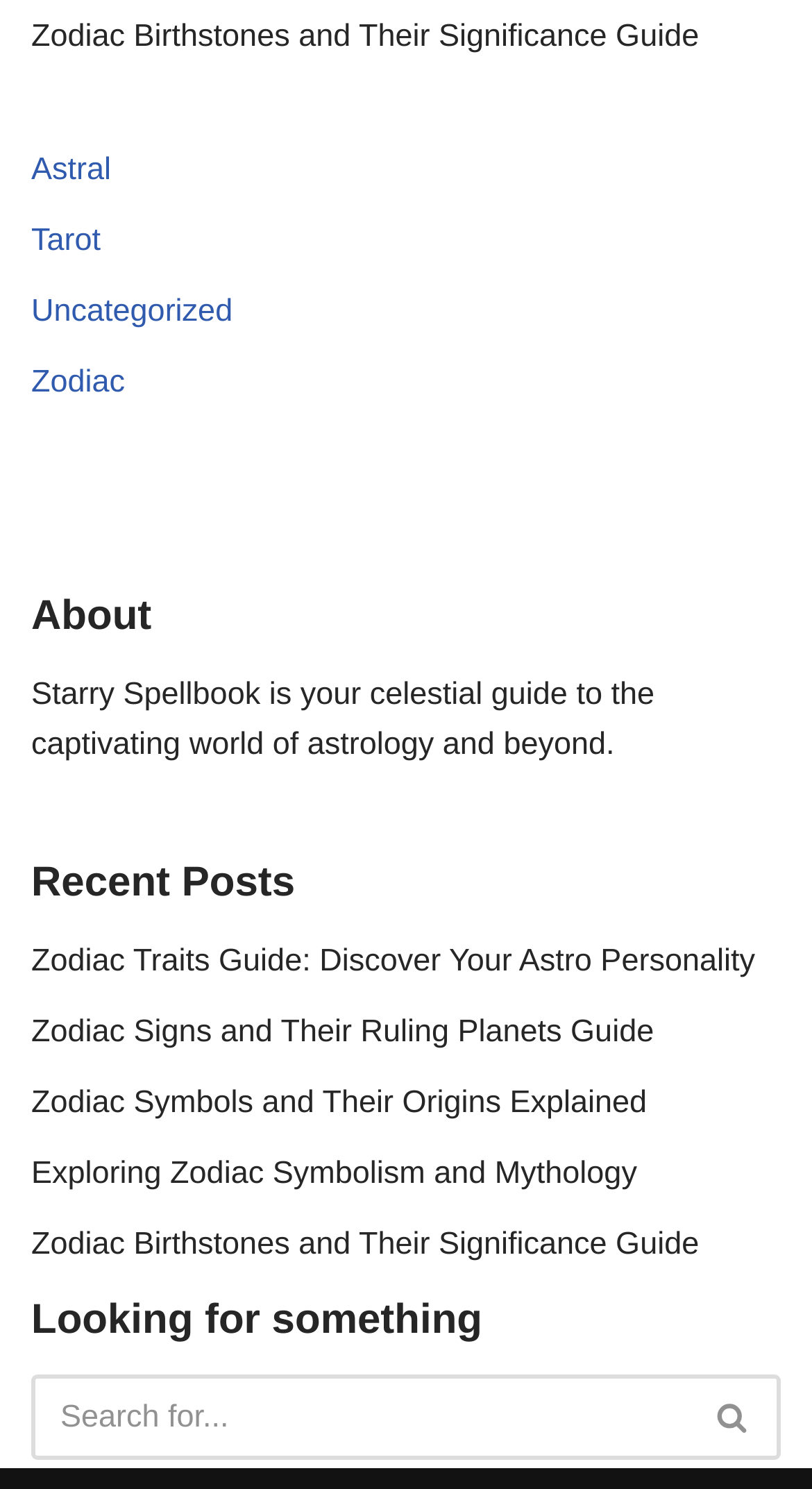Locate the bounding box coordinates of the element you need to click to accomplish the task described by this instruction: "login or join".

None